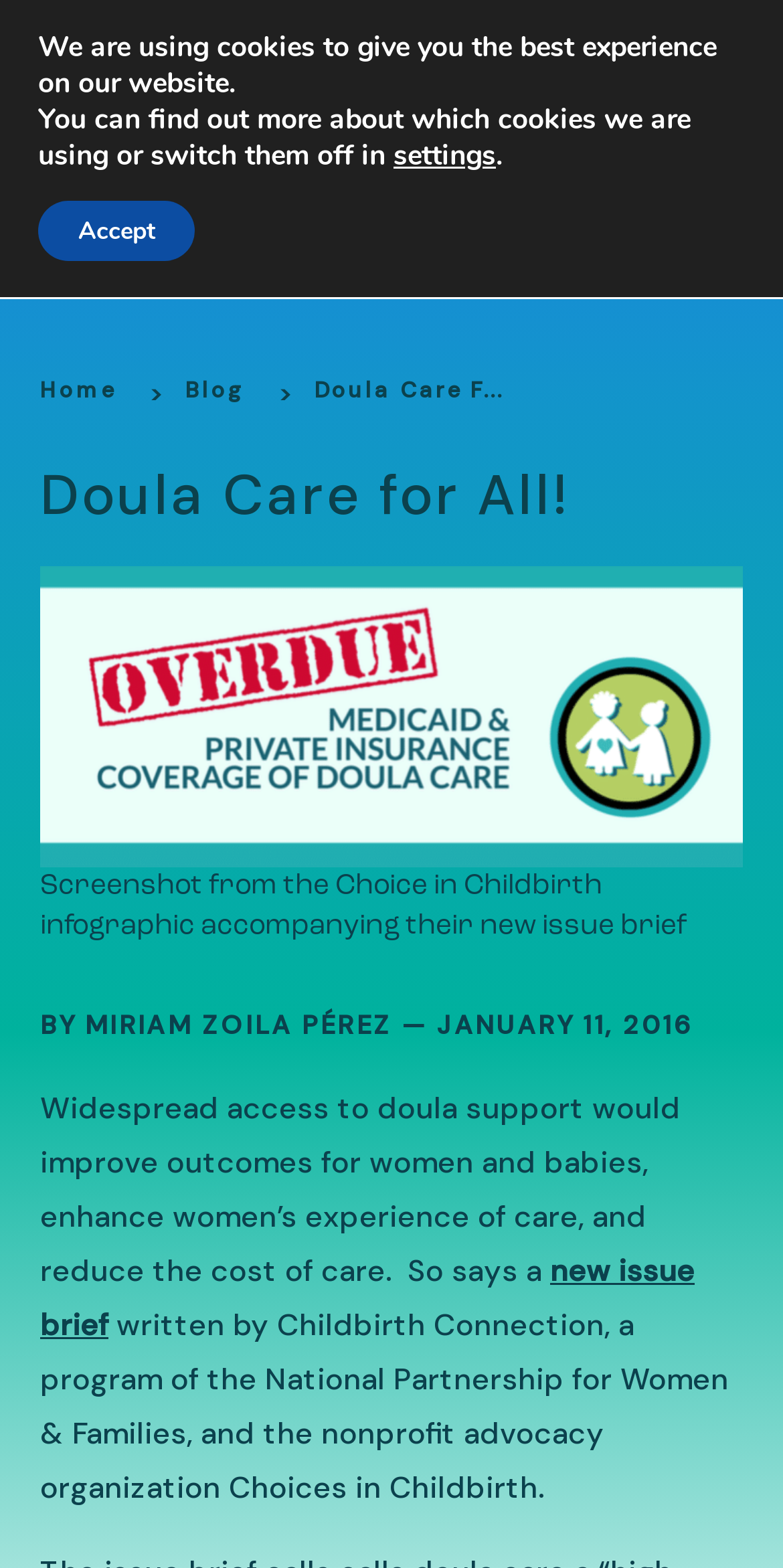Determine the bounding box coordinates of the clickable area required to perform the following instruction: "Learn about Doula Care for All". The coordinates should be represented as four float numbers between 0 and 1: [left, top, right, bottom].

[0.401, 0.239, 0.644, 0.257]